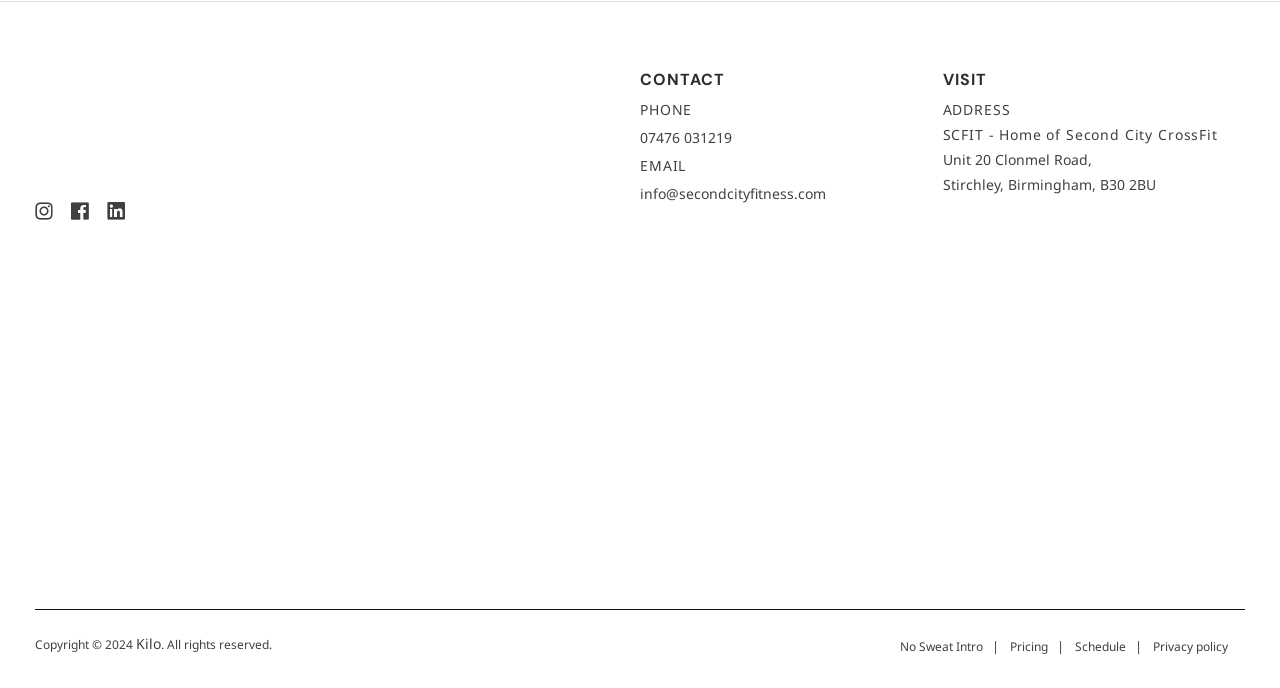Kindly respond to the following question with a single word or a brief phrase: 
What is the phone number to contact?

07476 031219